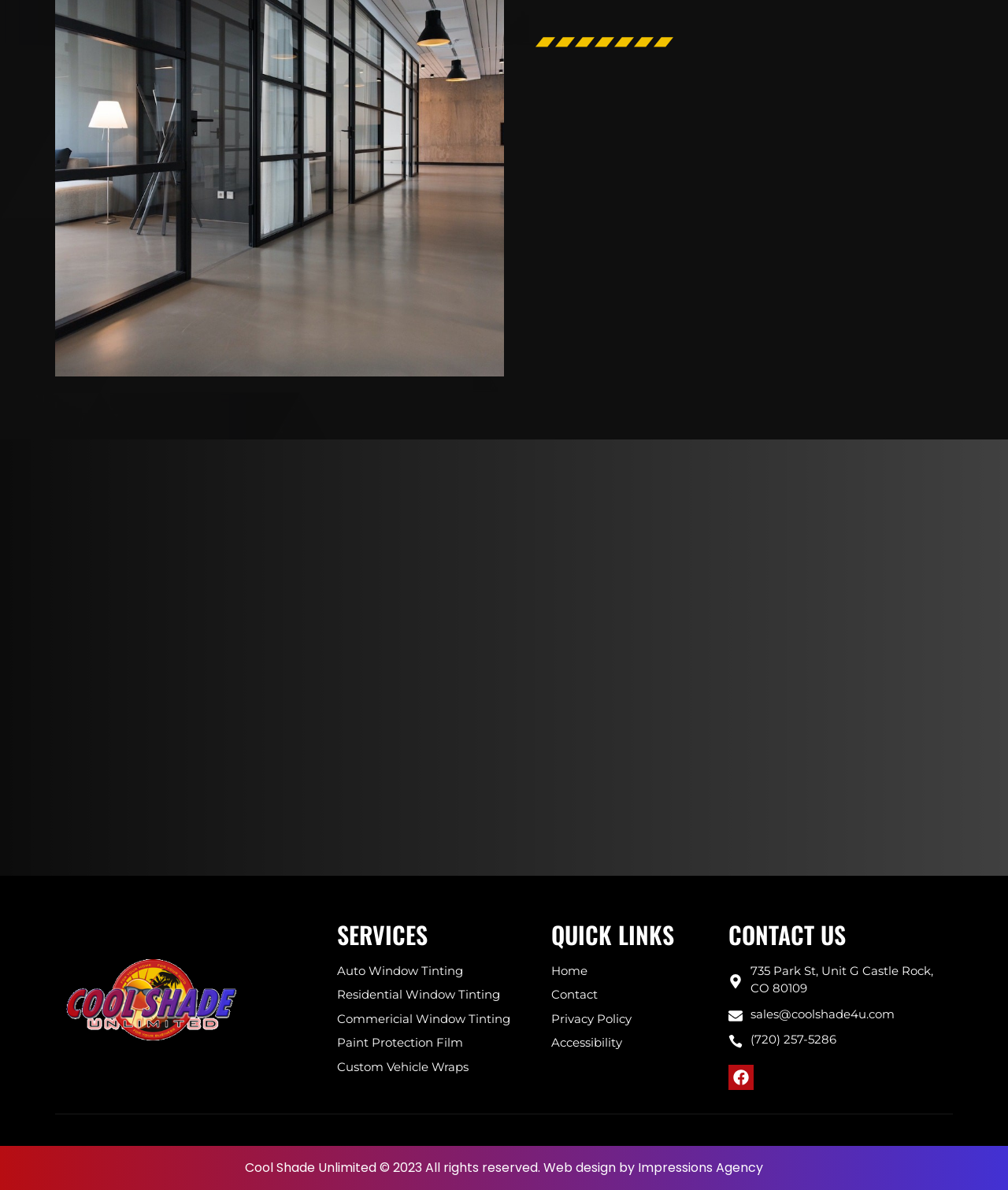Please respond to the question using a single word or phrase:
What is the address of Cool Shade Unlimited?

735 Park St, Unit G Castle Rock, CO 80109